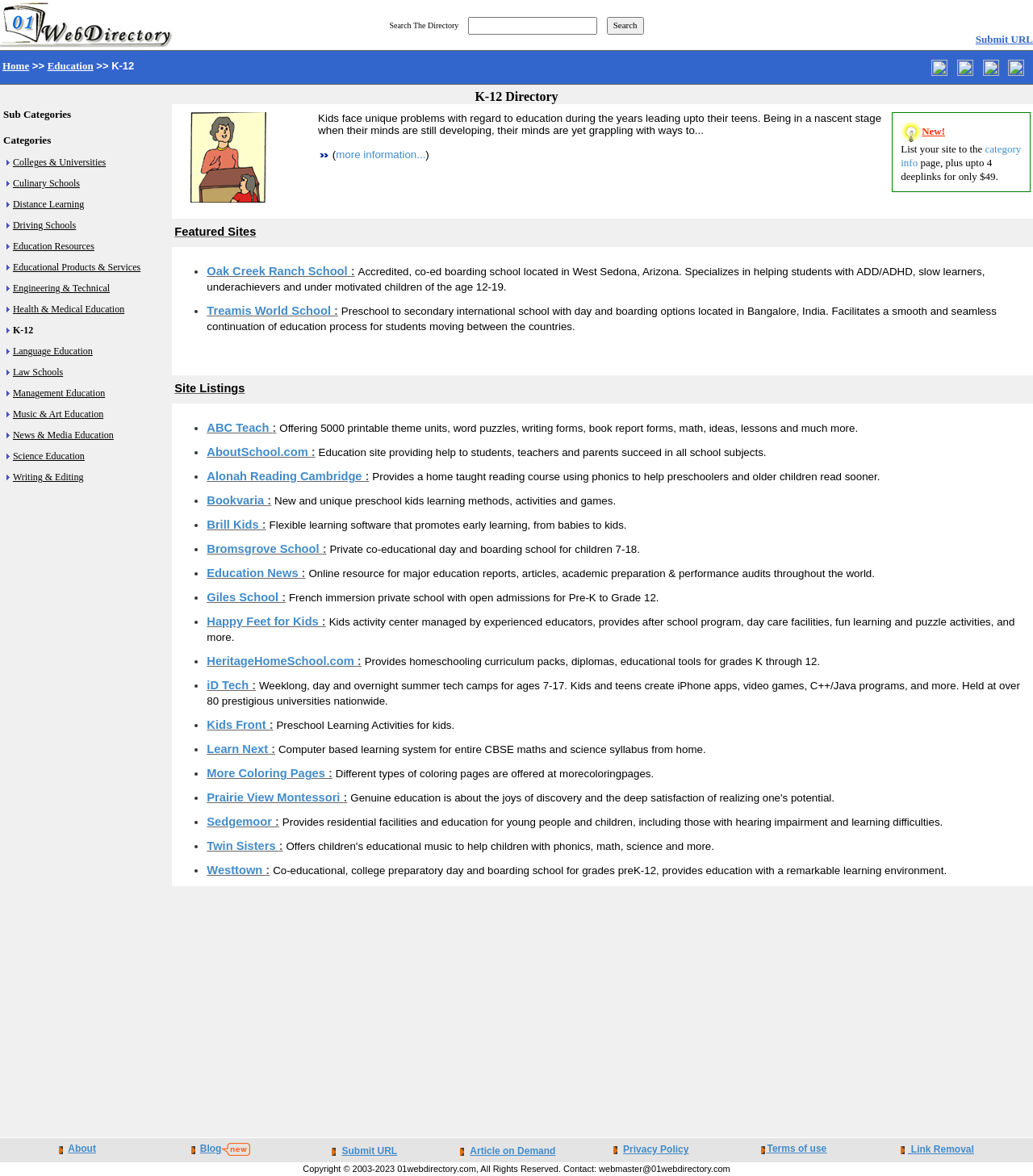What is the purpose of the search bar?
Using the information from the image, provide a comprehensive answer to the question.

The search bar is located at the top of the webpage, and it allows users to search for specific keywords or phrases within the directory. This feature is useful for users who are looking for specific information or resources within the directory.